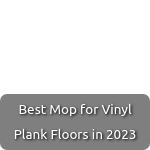Give a one-word or short-phrase answer to the following question: 
What type of flooring is the guide about?

Vinyl plank floors